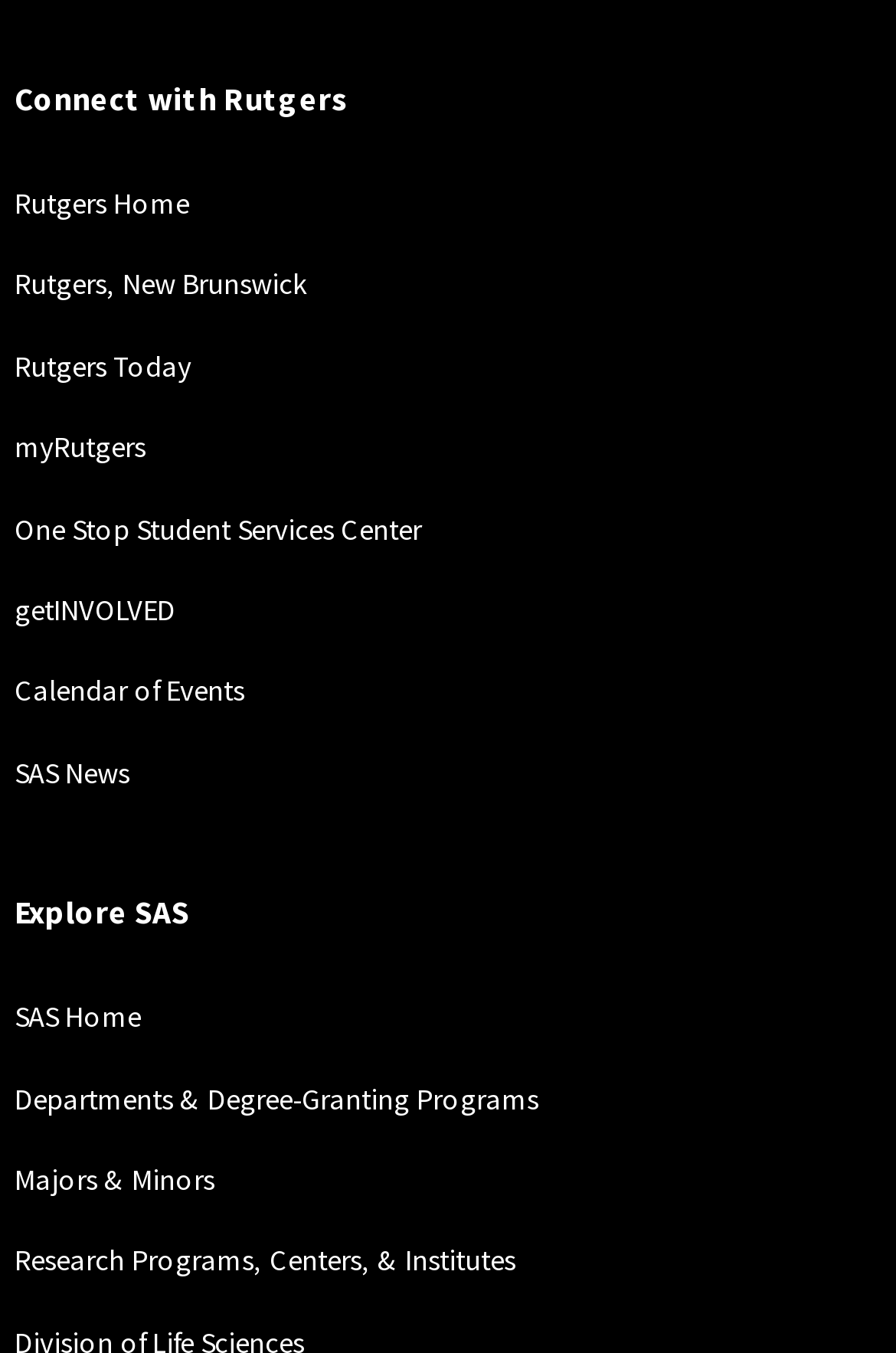Specify the bounding box coordinates of the area that needs to be clicked to achieve the following instruction: "visit SAS Home".

[0.016, 0.737, 0.157, 0.764]